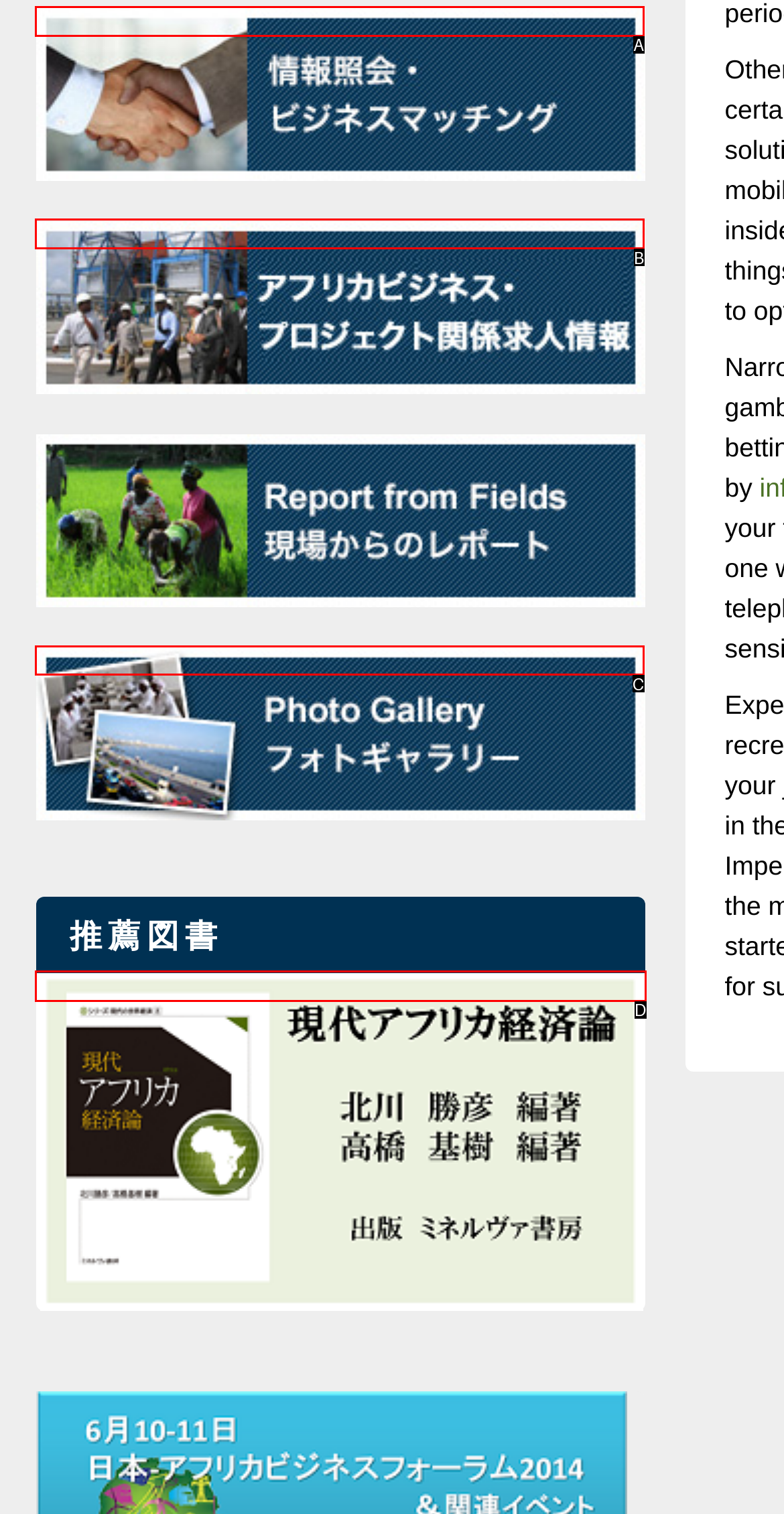Select the HTML element that matches the description: alt="Photo Gallary 写真ギャラリー". Provide the letter of the chosen option as your answer.

C